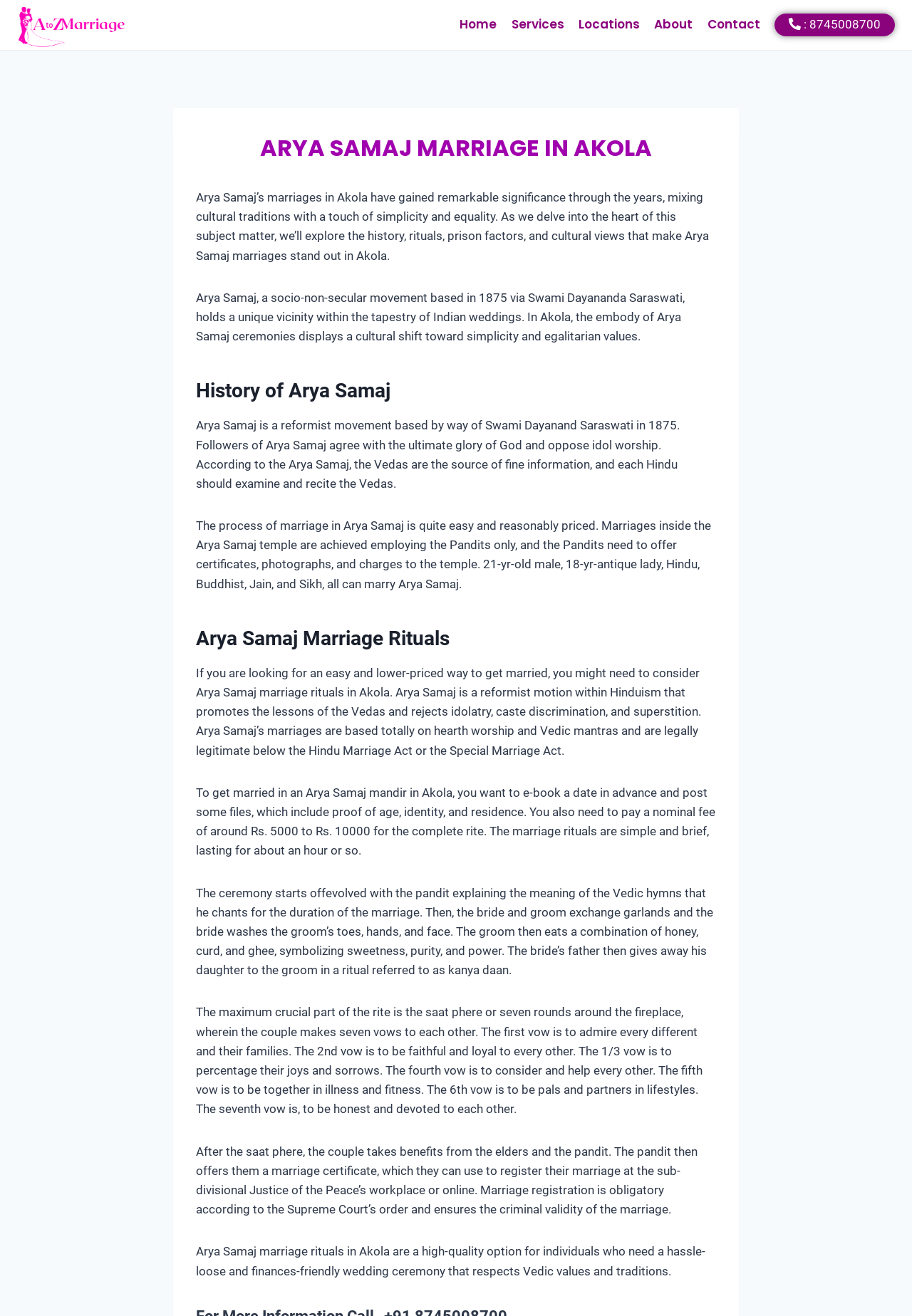Answer the question using only one word or a concise phrase: How much does an Arya Samaj marriage ceremony cost?

Rs. 5000 to Rs. 10000